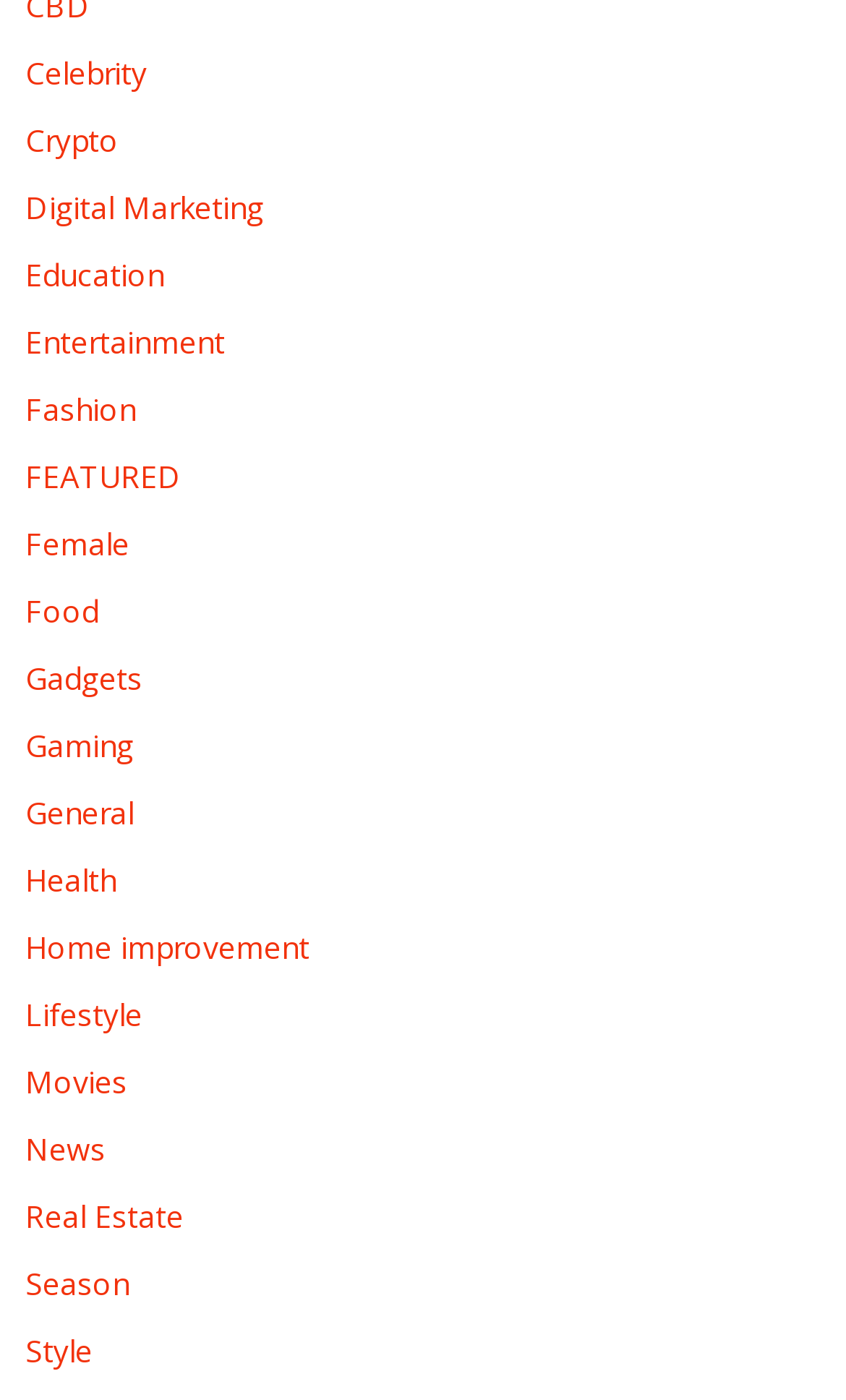From the webpage screenshot, predict the bounding box of the UI element that matches this description: "Home improvement".

[0.03, 0.662, 0.366, 0.691]